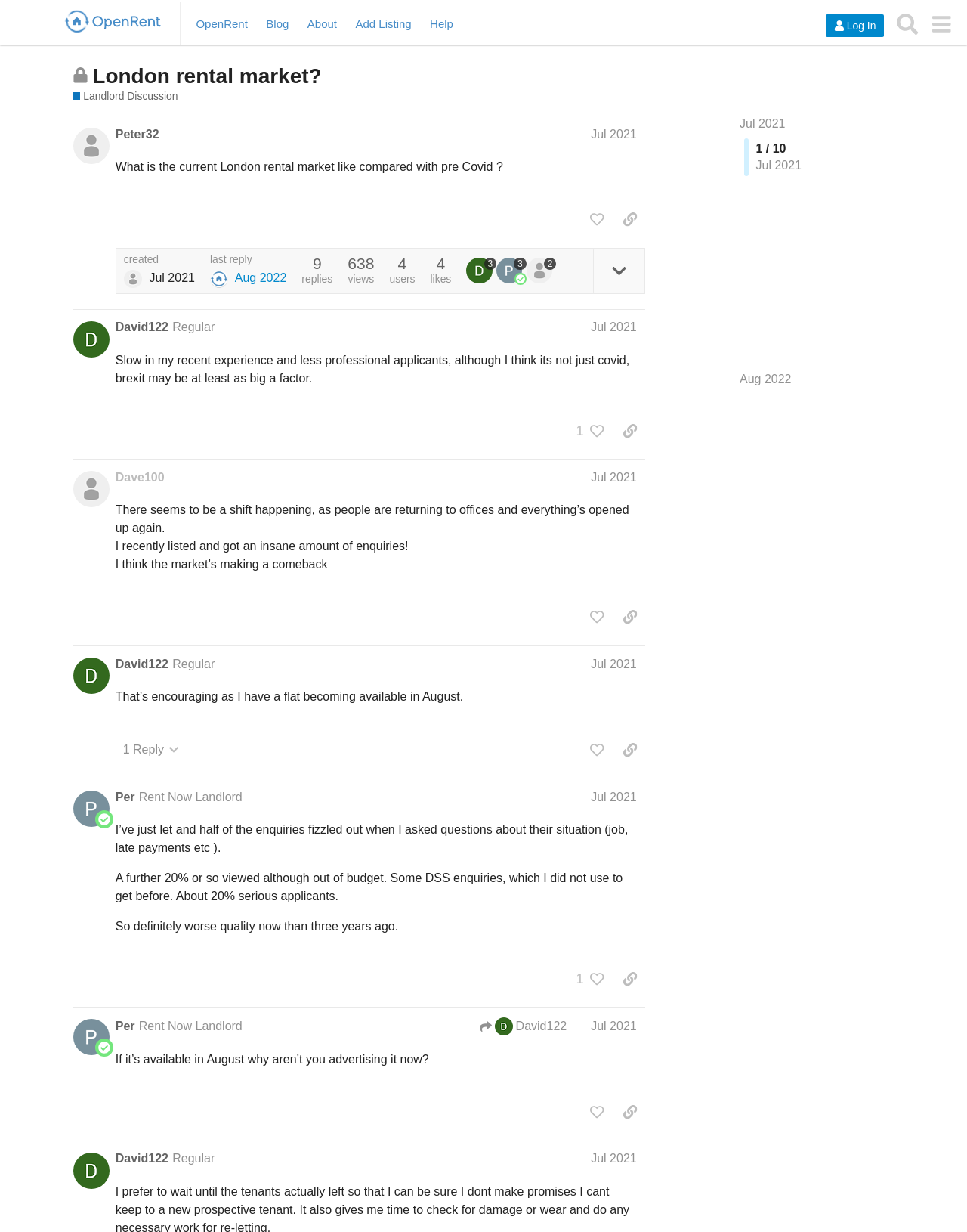Answer this question using a single word or a brief phrase:
What is the content of the second post?

Slow in my recent experience...